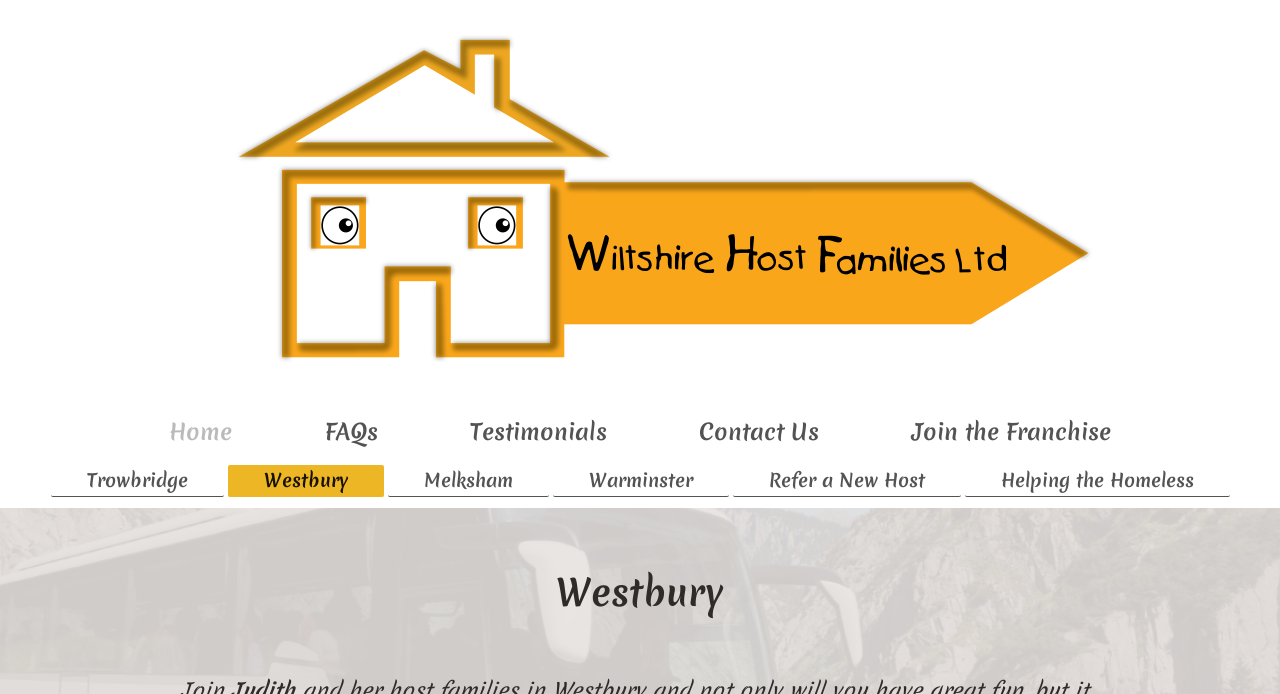Specify the bounding box coordinates of the area to click in order to follow the given instruction: "read about helping the homeless."

[0.754, 0.669, 0.961, 0.716]